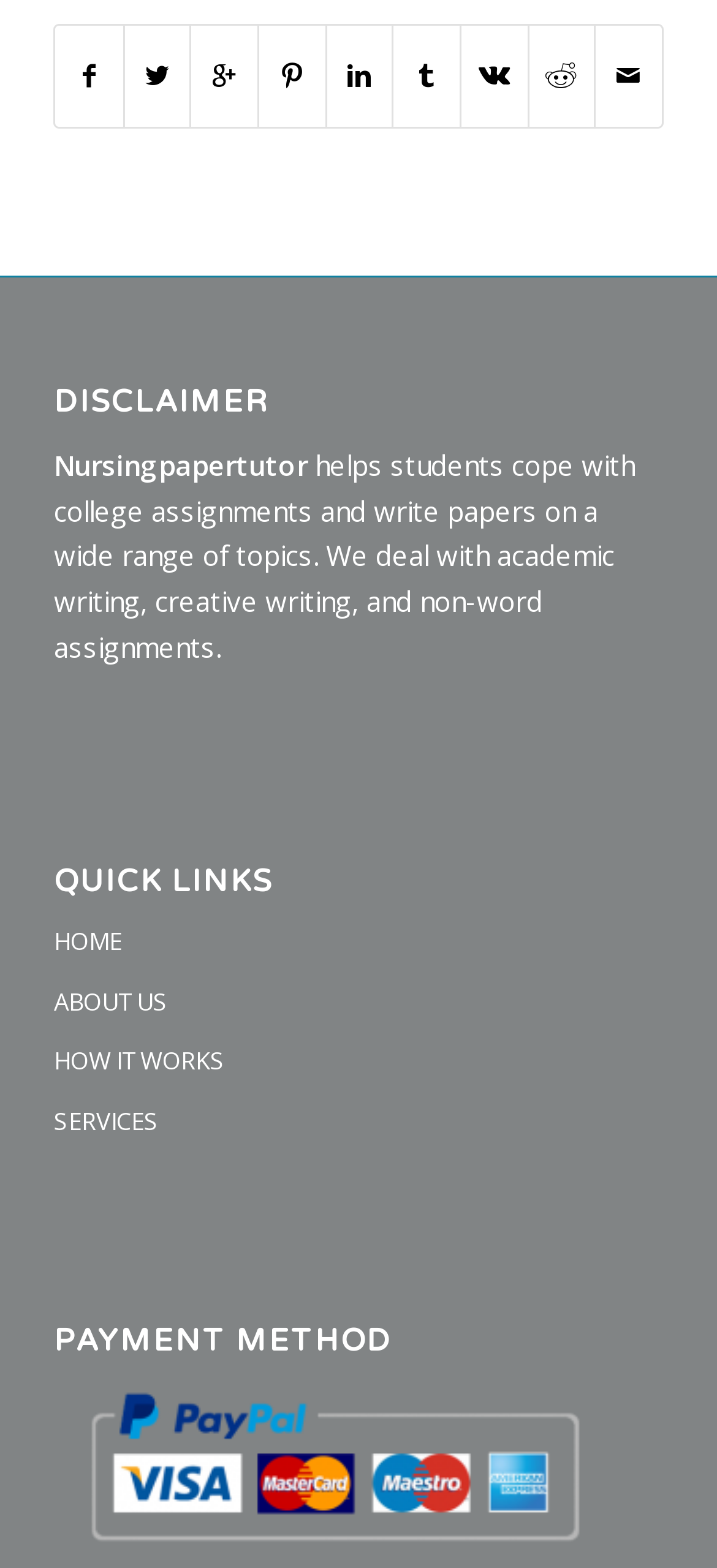Please reply with a single word or brief phrase to the question: 
What is the payment method section about?

payment method